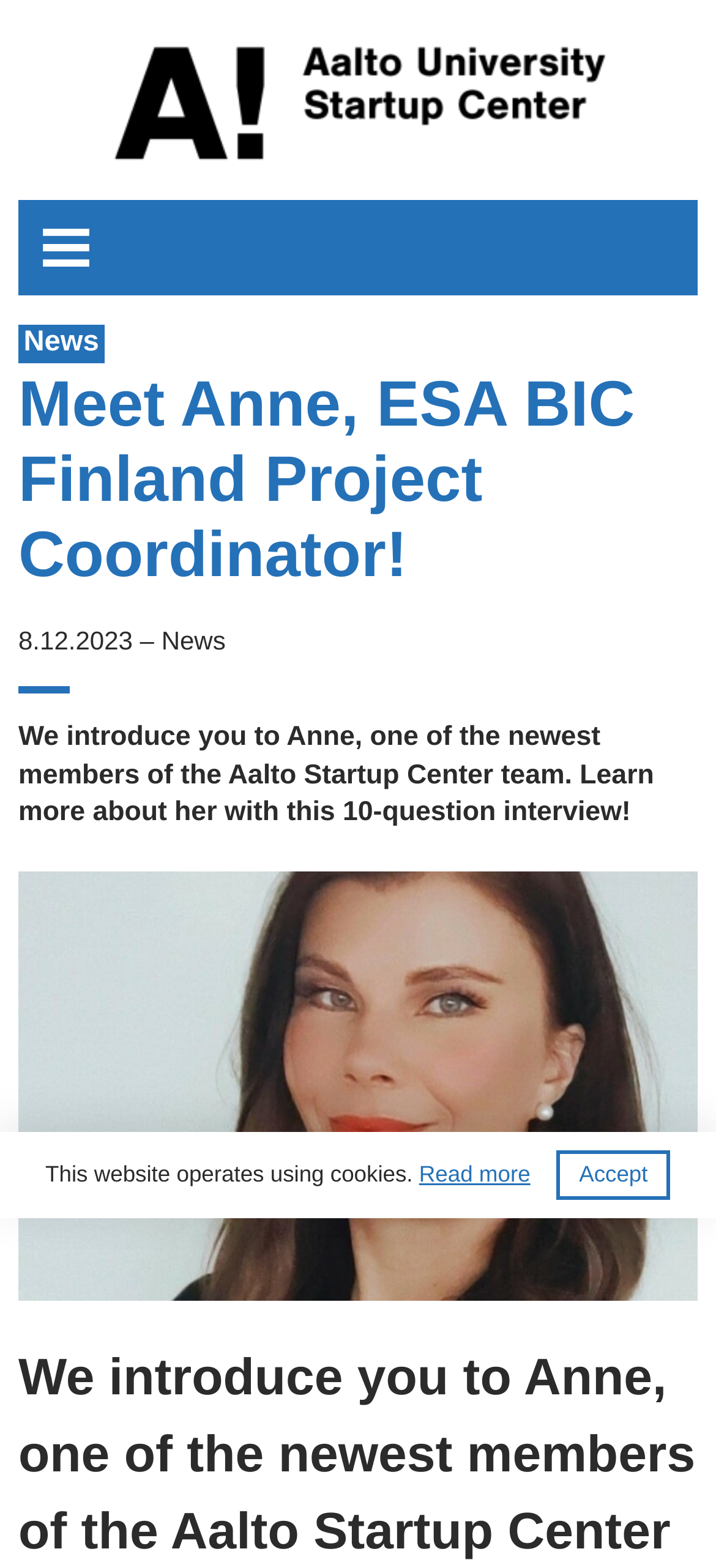What is the name of the organization? Using the information from the screenshot, answer with a single word or phrase.

Aalto Startup Center